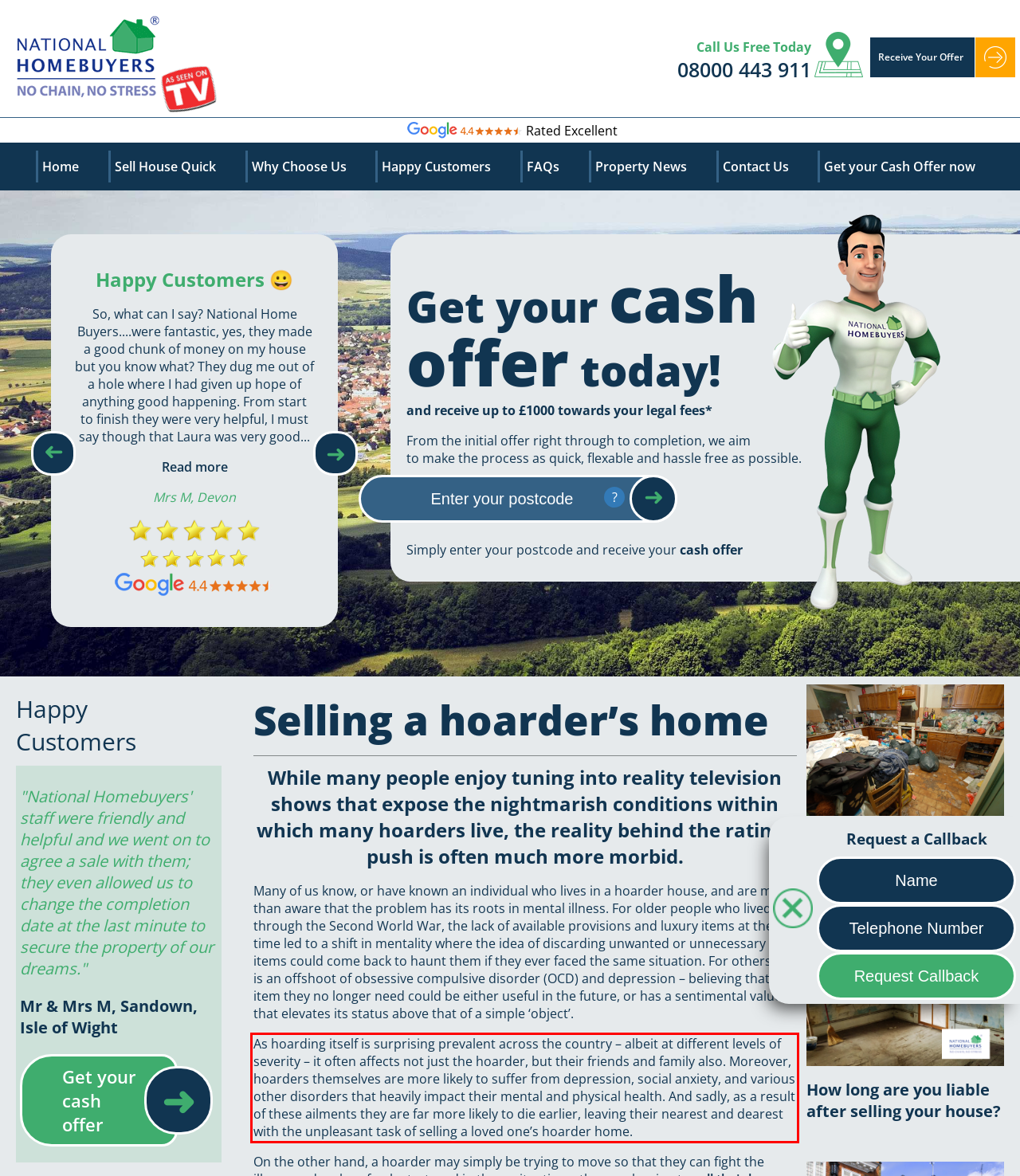From the given screenshot of a webpage, identify the red bounding box and extract the text content within it.

As hoarding itself is surprising prevalent across the country – albeit at different levels of severity – it often affects not just the hoarder, but their friends and family also. Moreover, hoarders themselves are more likely to suffer from depression, social anxiety, and various other disorders that heavily impact their mental and physical health. And sadly, as a result of these ailments they are far more likely to die earlier, leaving their nearest and dearest with the unpleasant task of selling a loved one’s hoarder home.